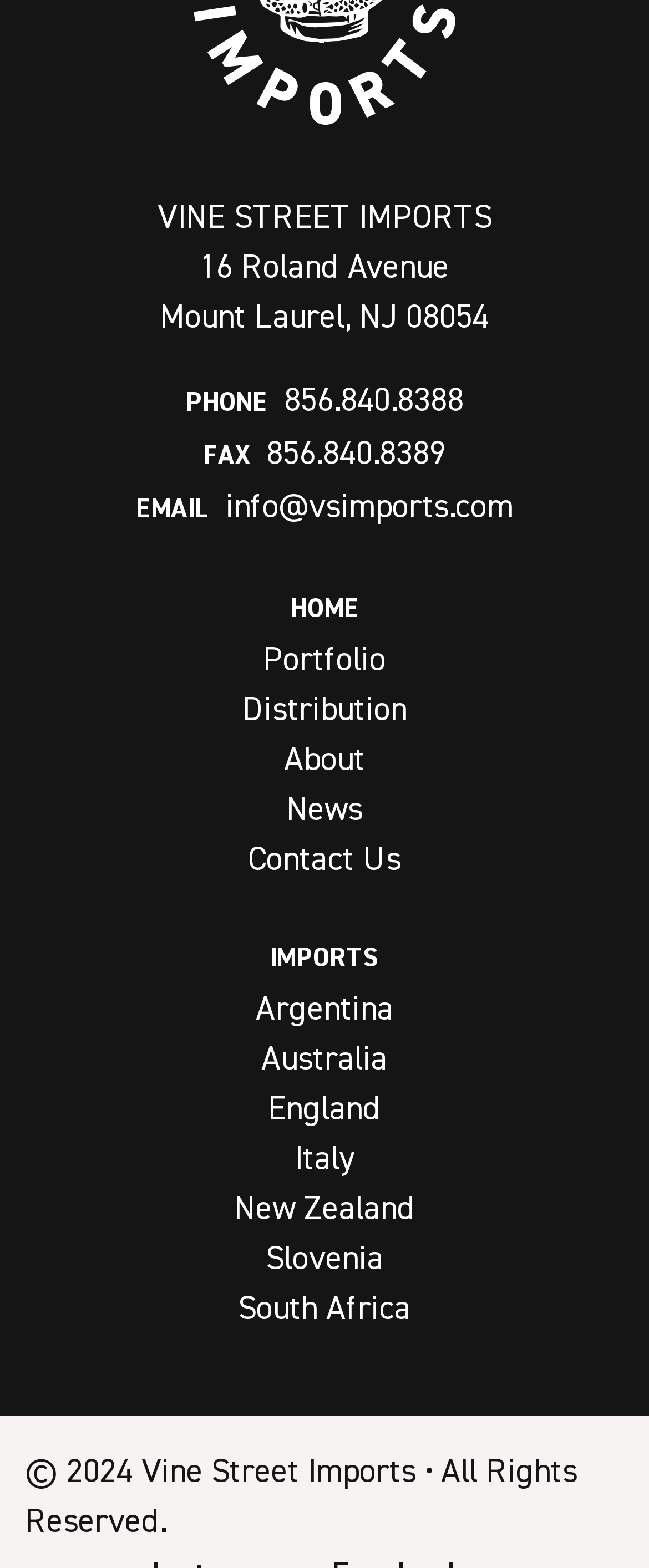What is the email address?
Provide a one-word or short-phrase answer based on the image.

info@vsimports.com